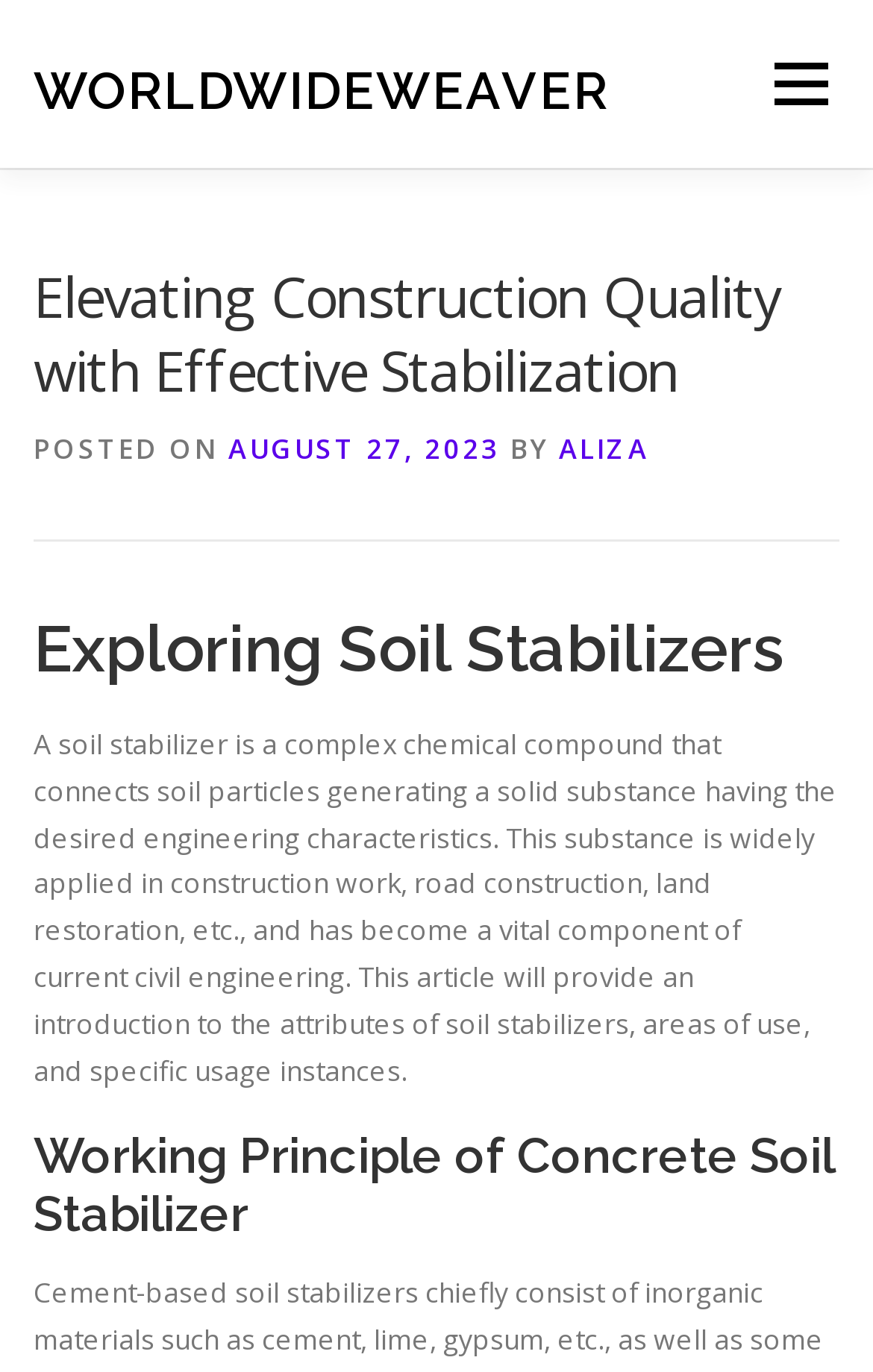Determine the bounding box for the HTML element described here: "Privacy Policy". The coordinates should be given as [left, top, right, bottom] with each number being a float between 0 and 1.

[0.003, 0.07, 0.374, 0.14]